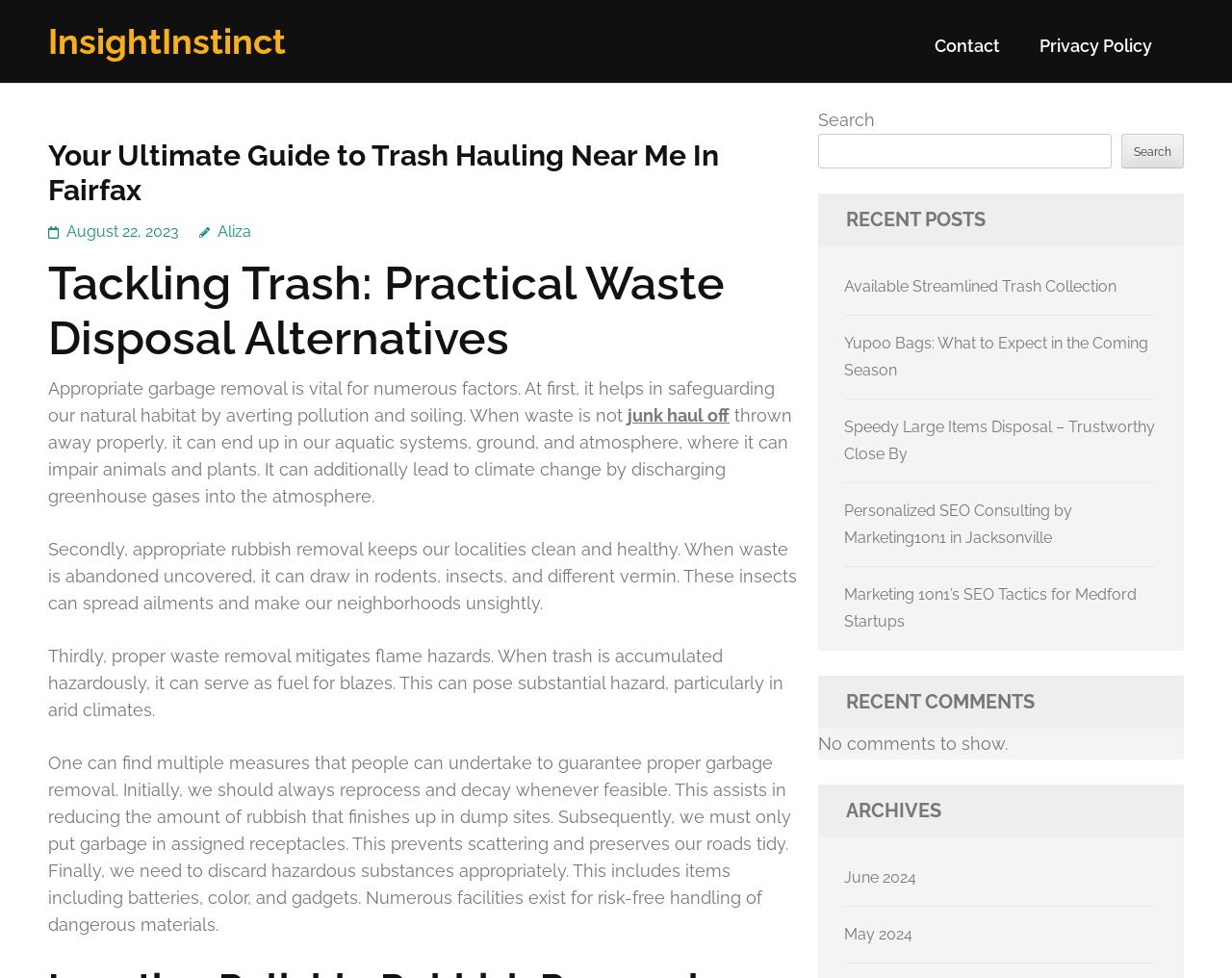Refer to the image and offer a detailed explanation in response to the question: What is the importance of proper garbage removal?

According to the webpage, proper garbage removal is vital for numerous factors. Firstly, it helps in safeguarding our natural habitat by averting pollution and soiling. Secondly, it keeps our localities clean and healthy. Finally, it mitigates flame hazards.